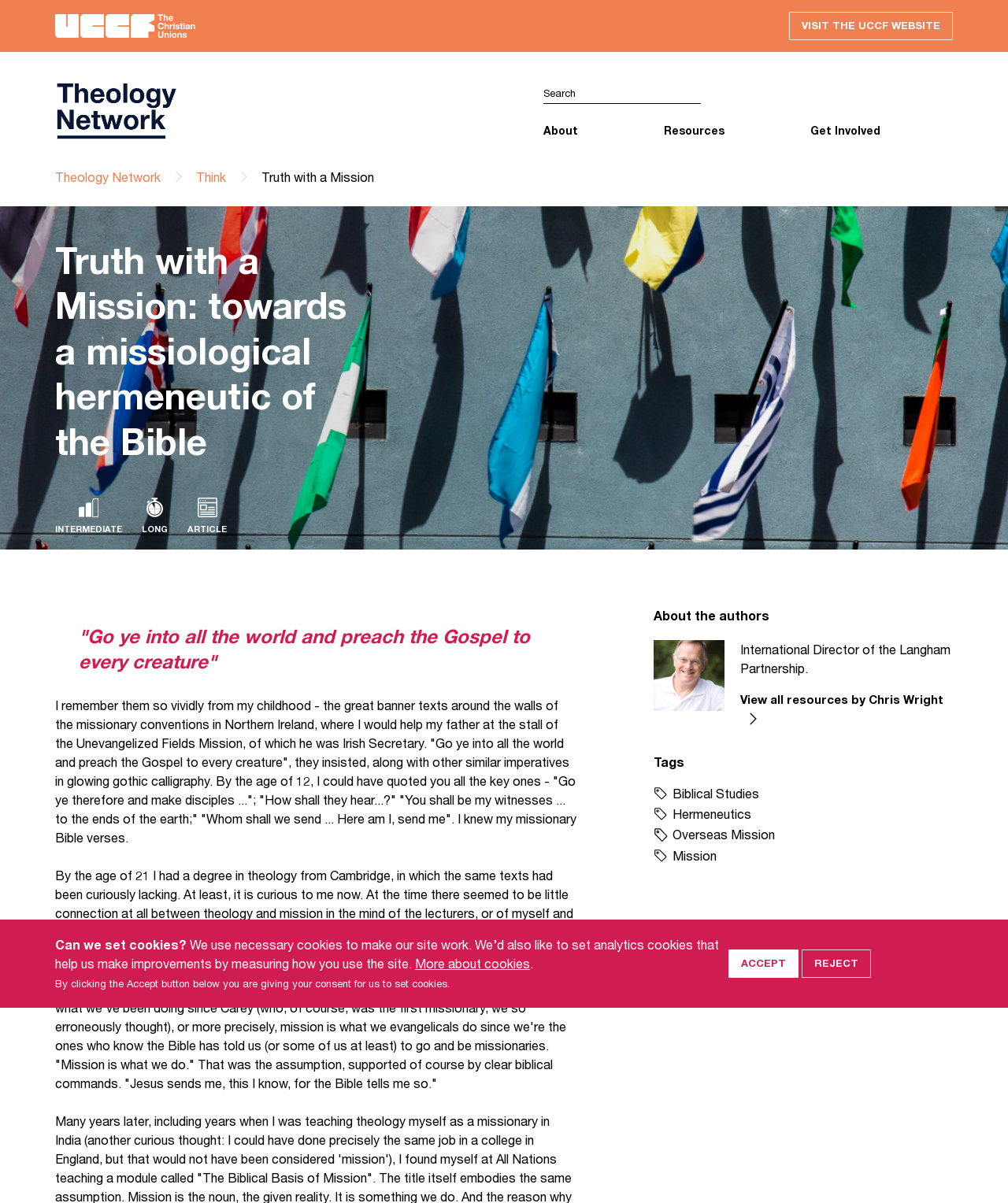Locate the bounding box coordinates of the element you need to click to accomplish the task described by this instruction: "Go to About page".

[0.539, 0.103, 0.573, 0.114]